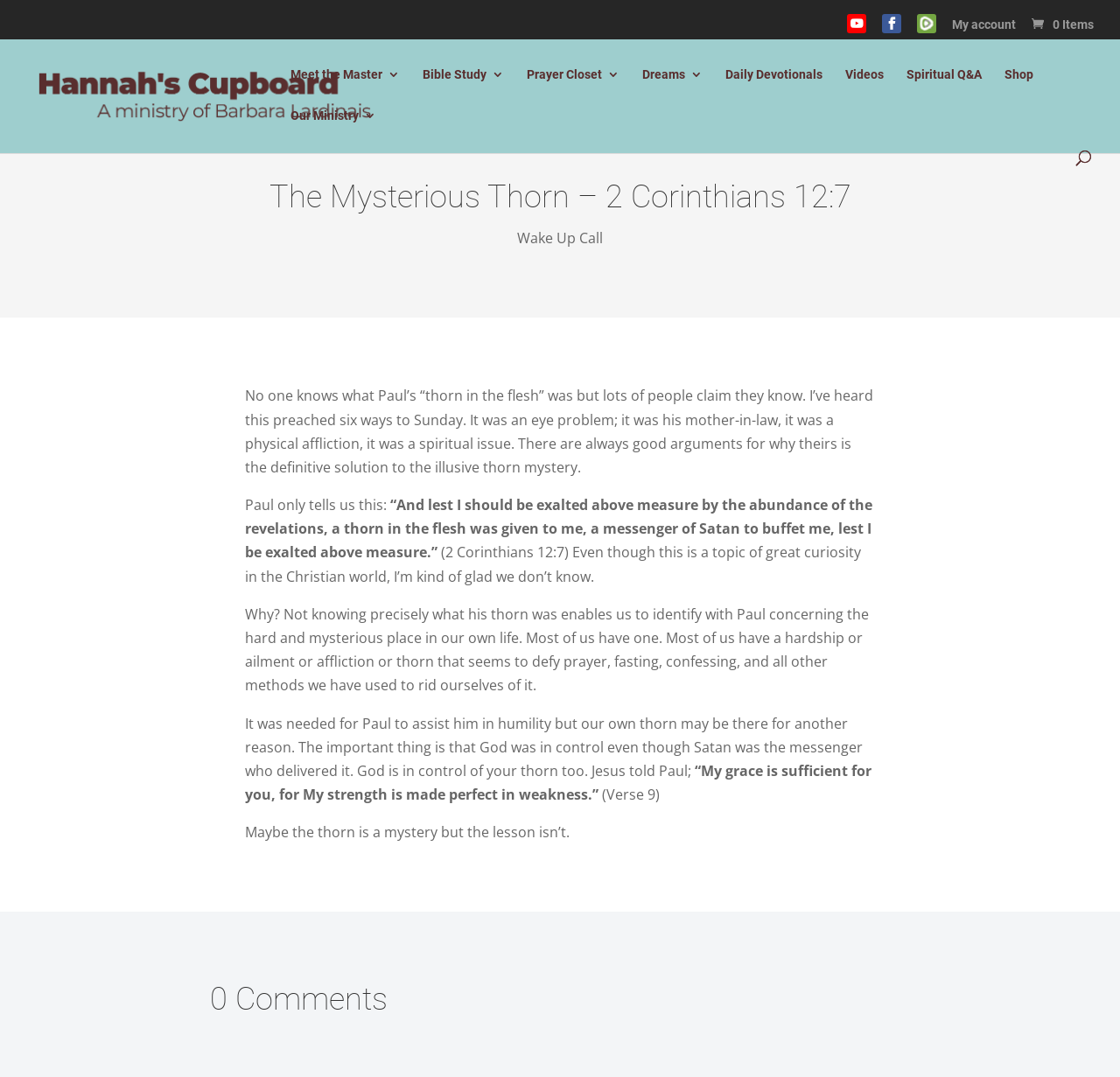Determine the bounding box coordinates of the clickable area required to perform the following instruction: "Read the recent post about Salesforce WhatsApp Integration". The coordinates should be represented as four float numbers between 0 and 1: [left, top, right, bottom].

None